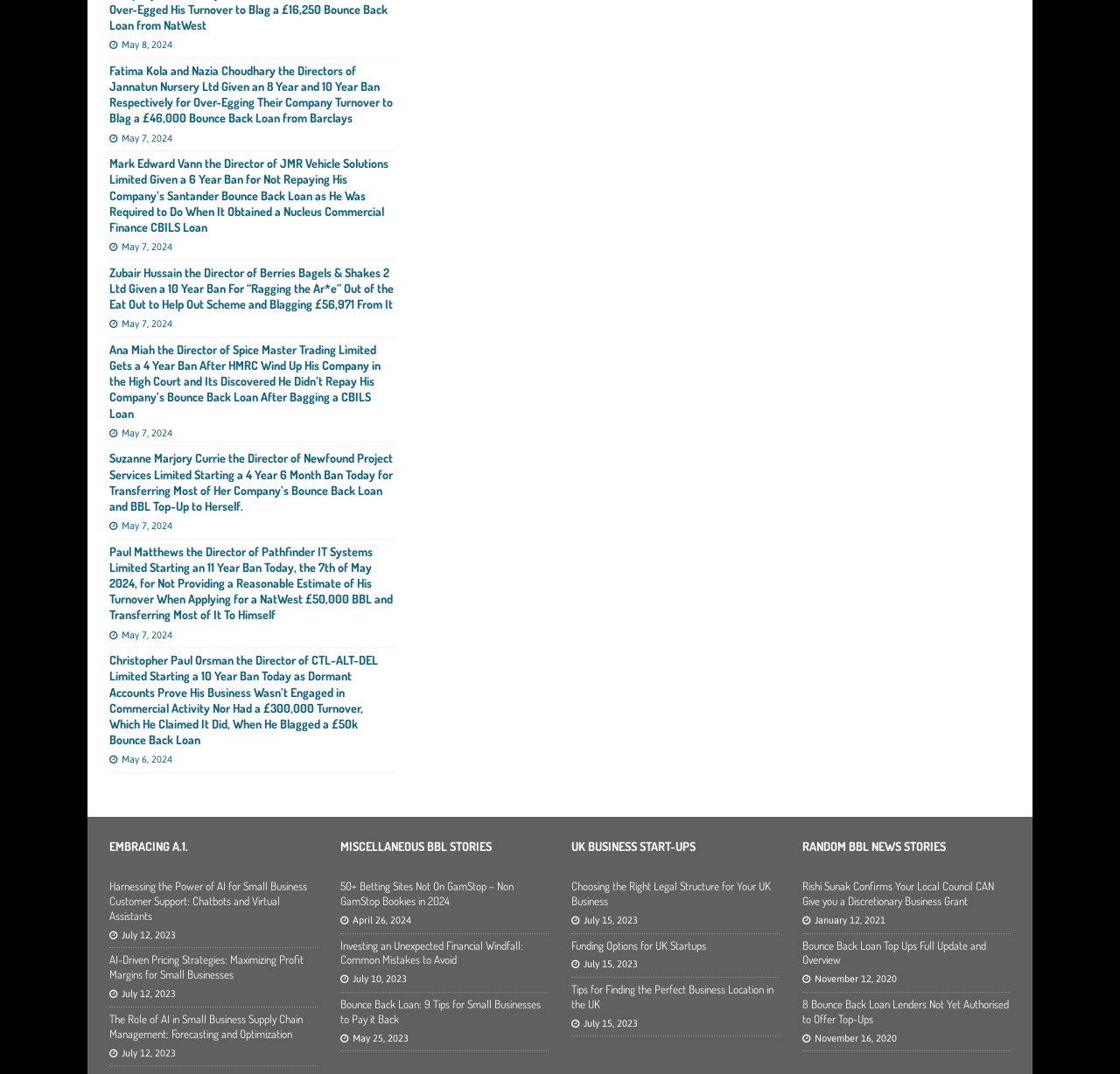What is the topic of the section with the heading 'EMBRACING A.1.'?
Please answer the question as detailed as possible.

I found the heading element with the text 'EMBRACING A.1.' and looked at the surrounding link elements, which have texts related to AI and small business, indicating that this section is about AI for small business.